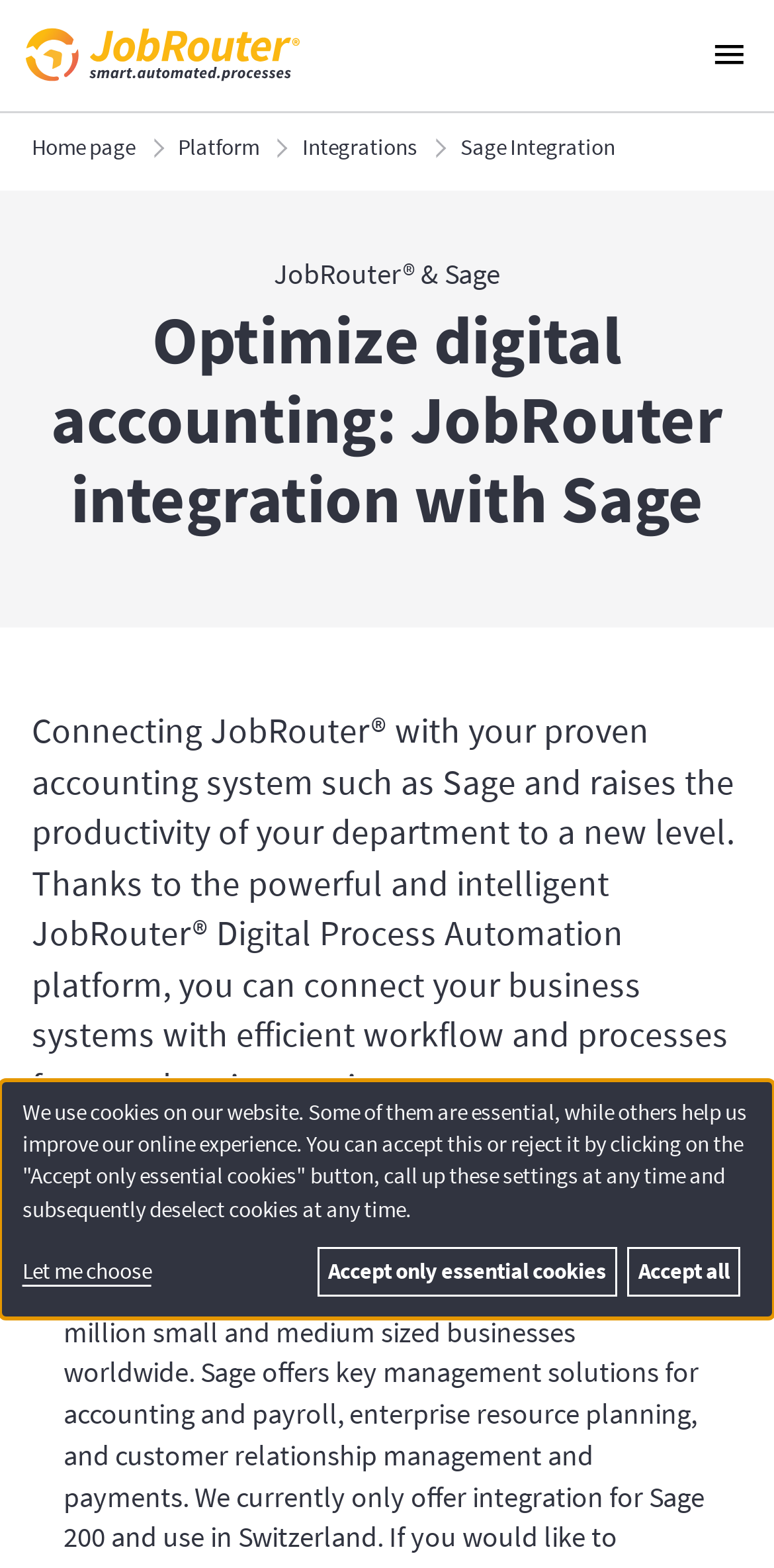Using the description "Let me choose", predict the bounding box of the relevant HTML element.

[0.029, 0.801, 0.395, 0.821]